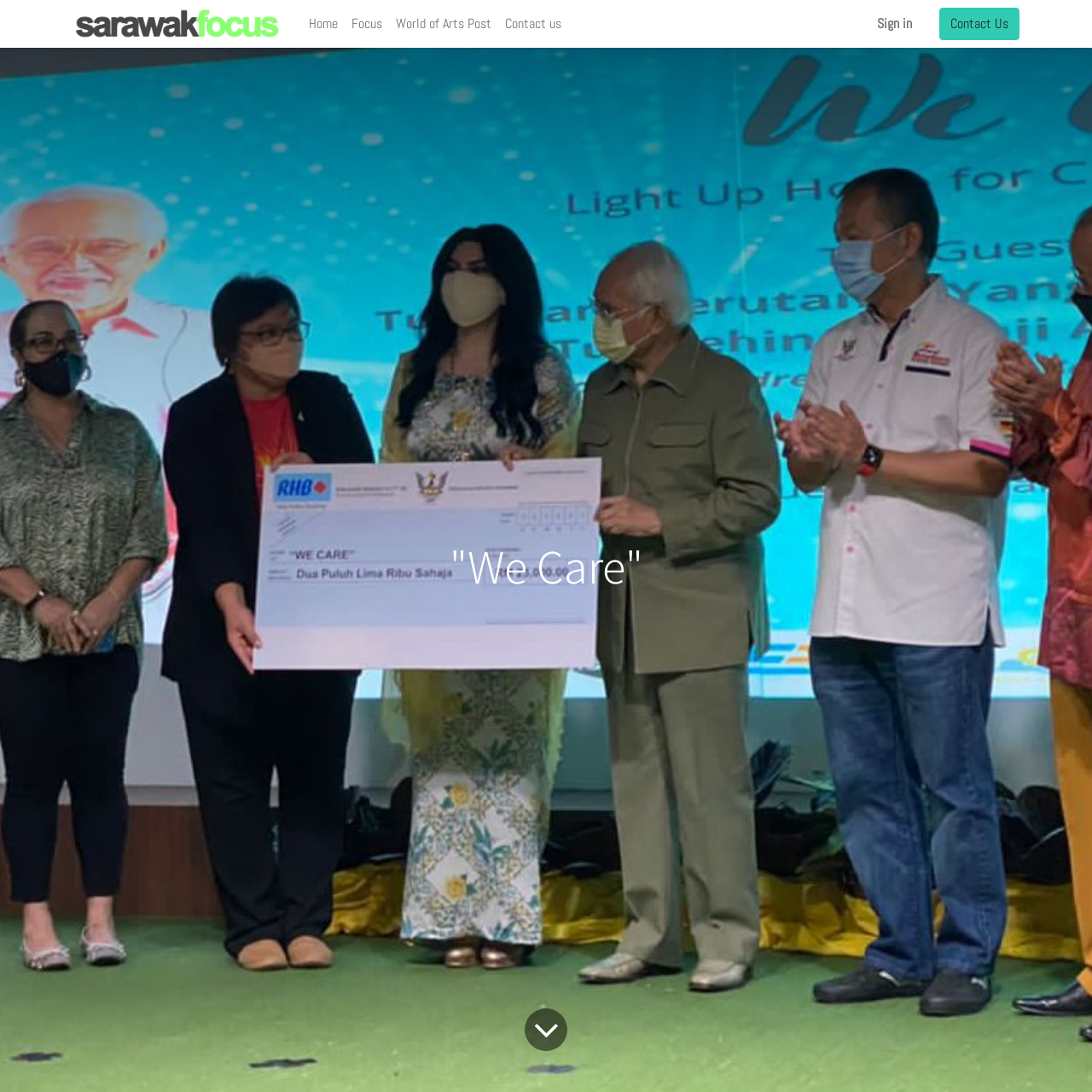What is the position of the 'Sign in' link?
Please use the visual content to give a single word or phrase answer.

far right